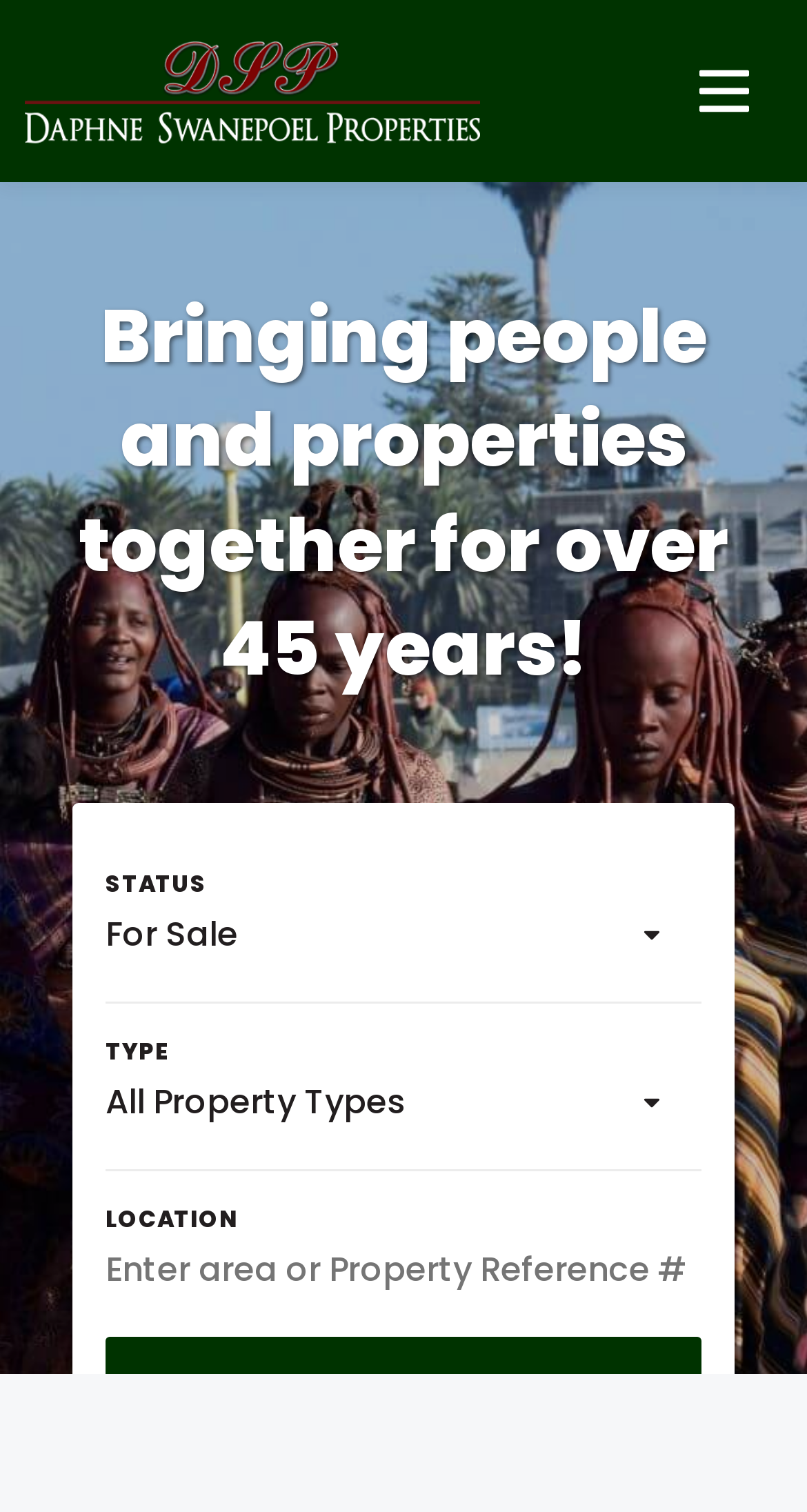What is the purpose of the textbox?
Provide a detailed answer to the question, using the image to inform your response.

The textbox is located below the 'For Sale' and 'All Property Types' texts, and its placeholder text is 'Enter area or Property Reference #', indicating that it is used to input search criteria for properties.